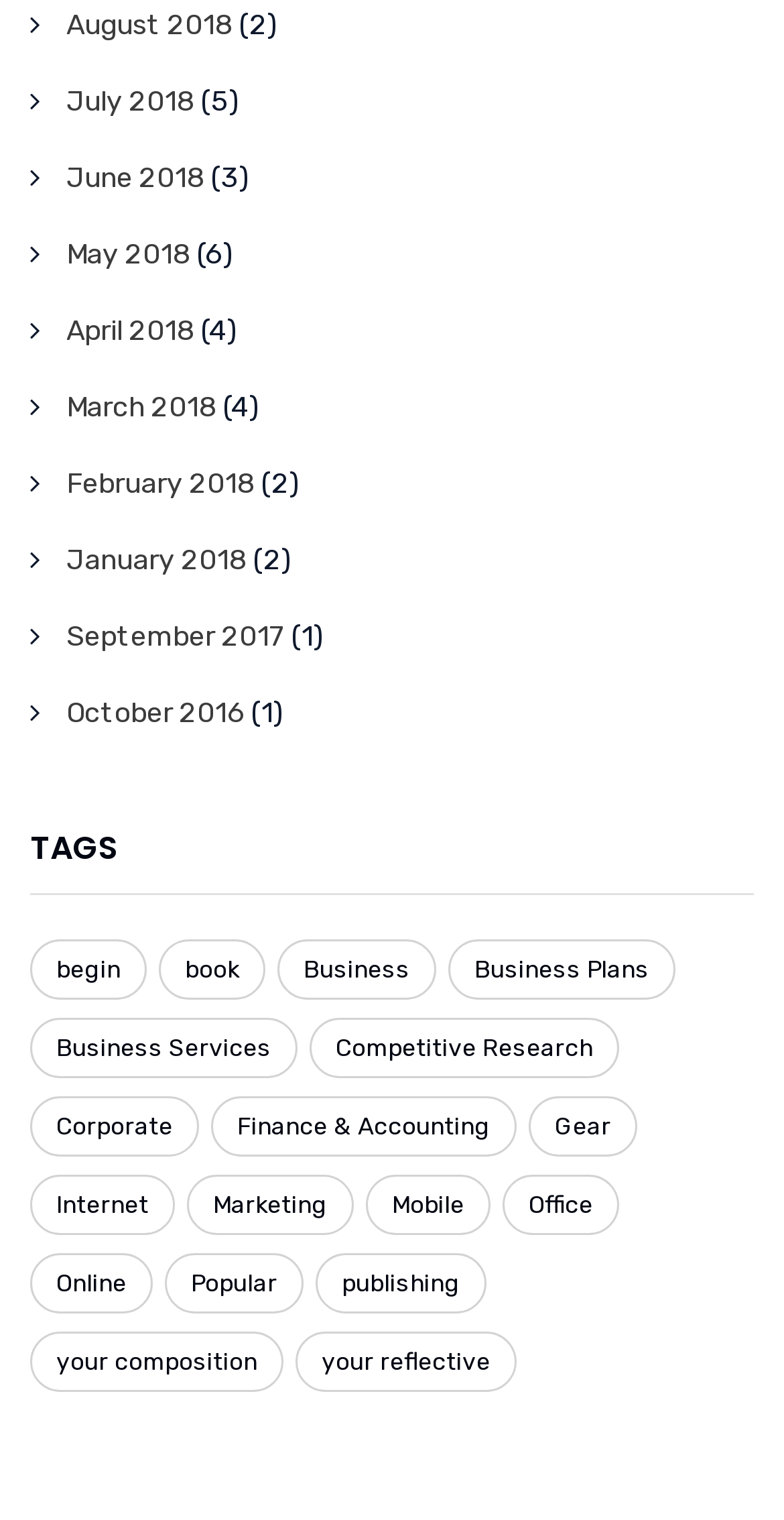How many months are listed?
Answer the question with as much detail as you can, using the image as a reference.

I counted the number of links with month names, starting from August 2018 to September 2017, and found 12 months listed.